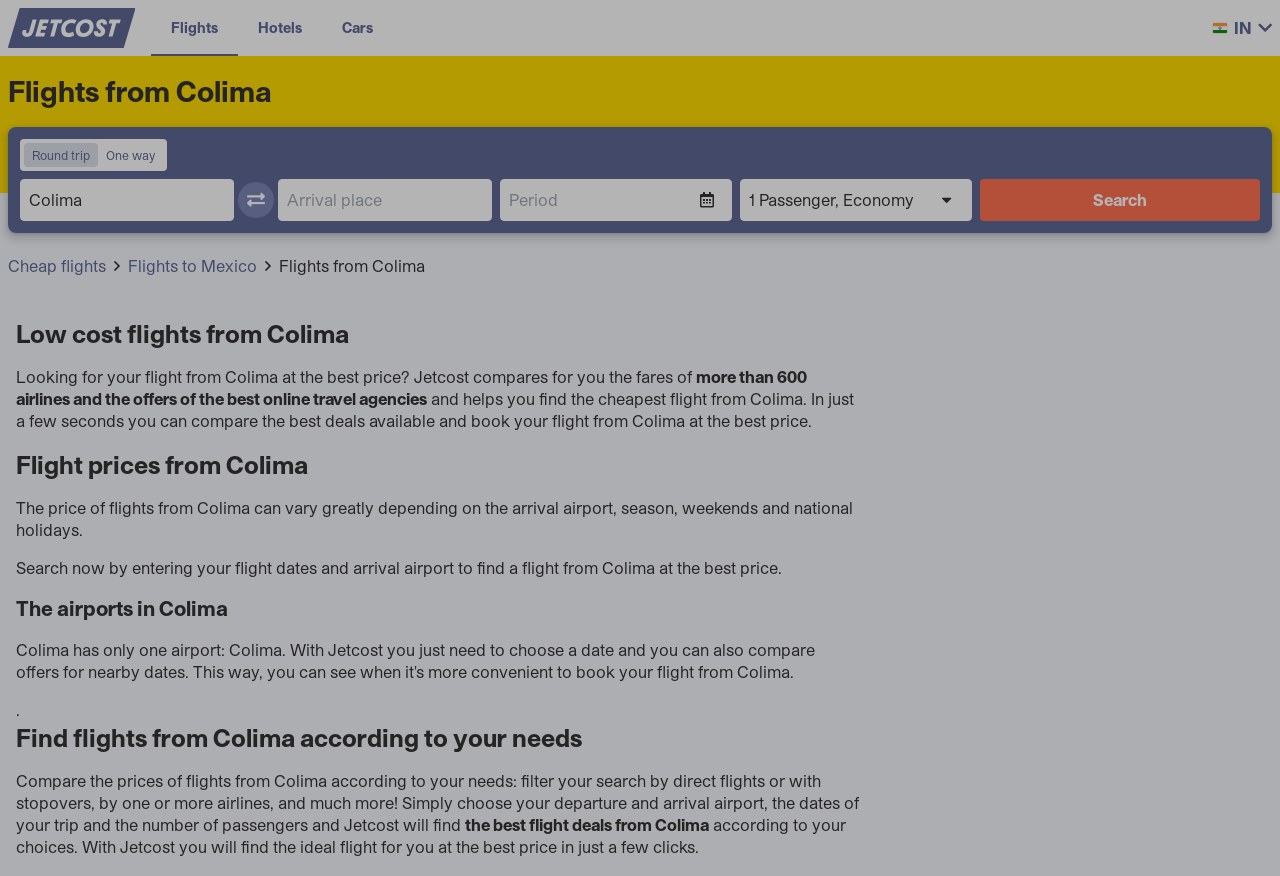Write an elaborate caption that captures the essence of the webpage.

The webpage is a flight search engine, specifically focused on finding cheap flights from Colima. At the top, there is a navigation menu with links to "Flights", "Hotels", and "Cars". On the right side of the navigation menu, there is a button with a flag icon and the text "IN".

Below the navigation menu, there is a heading that reads "Flights from Colima". Underneath, there are two radio buttons labeled "Round trip" and "One way". Next to these radio buttons, there is a section to input travel information, including departure and arrival places, travel dates, and the number of passengers. A search button is located at the end of this section.

Further down the page, there are several headings and paragraphs of text that provide information about finding cheap flights from Colima. The text explains that the website compares prices from over 600 airlines and online travel agencies to find the best deals. It also mentions that flight prices can vary depending on the arrival airport, season, and other factors.

The page also has a section that allows users to filter their search by direct flights, airlines, and other criteria. There are several links to related topics, such as "Cheap flights" and "Flights to Mexico", scattered throughout the page. Overall, the webpage is designed to help users find and book cheap flights from Colima.